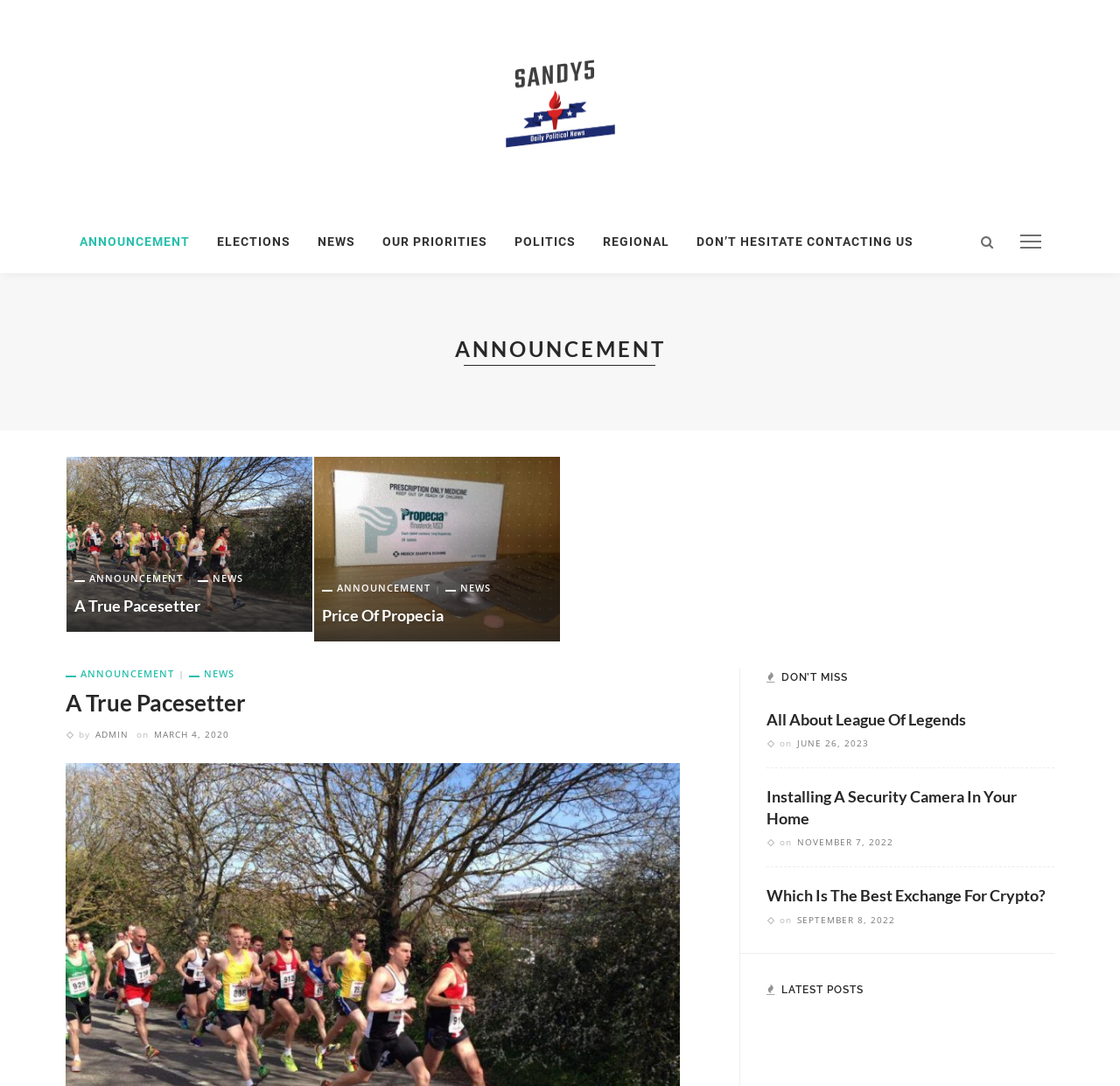Identify the bounding box coordinates of the clickable region necessary to fulfill the following instruction: "View more info about ₹480.00". The bounding box coordinates should be four float numbers between 0 and 1, i.e., [left, top, right, bottom].

None